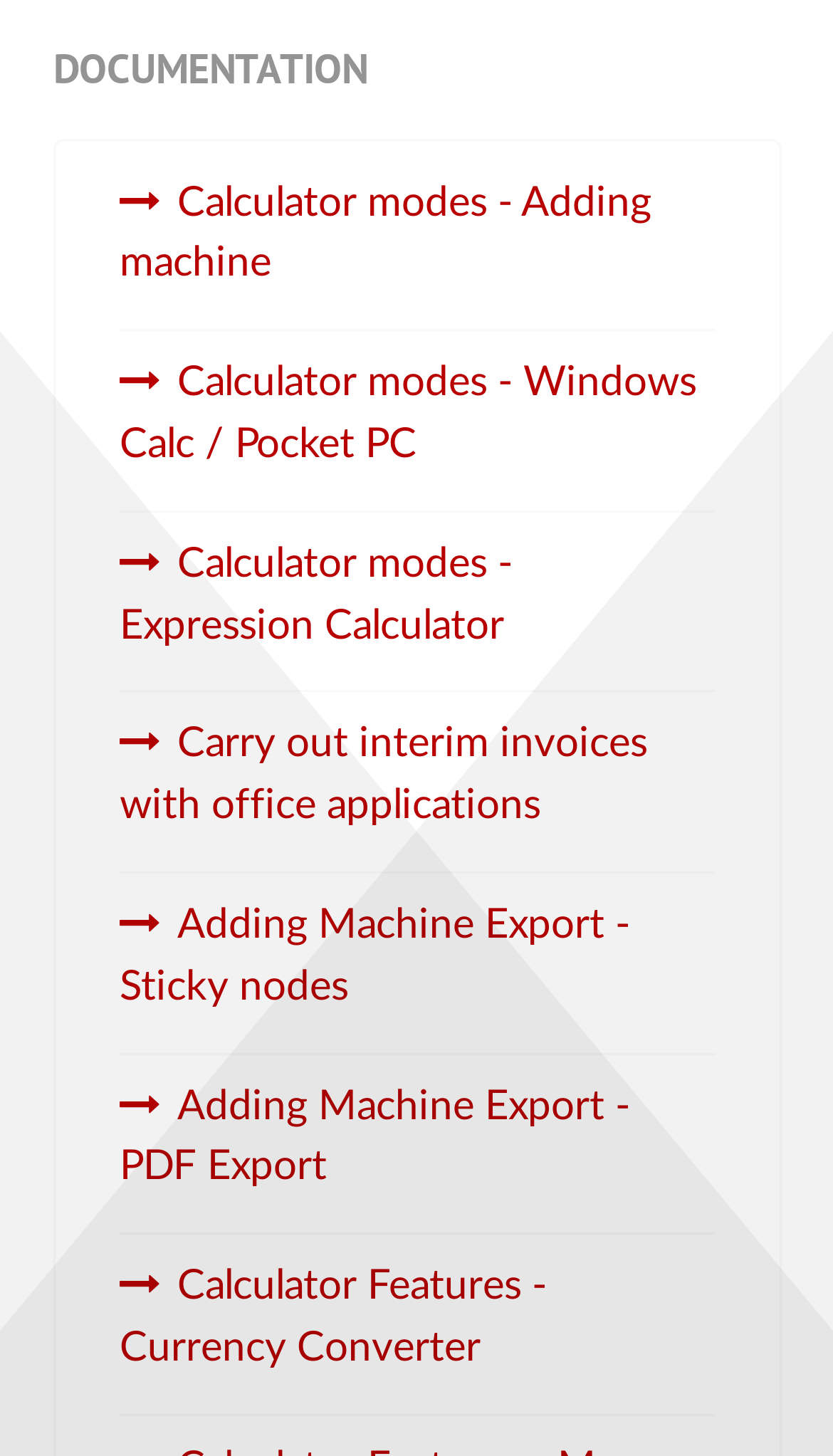Give a short answer using one word or phrase for the question:
How many links are there on this webpage?

8